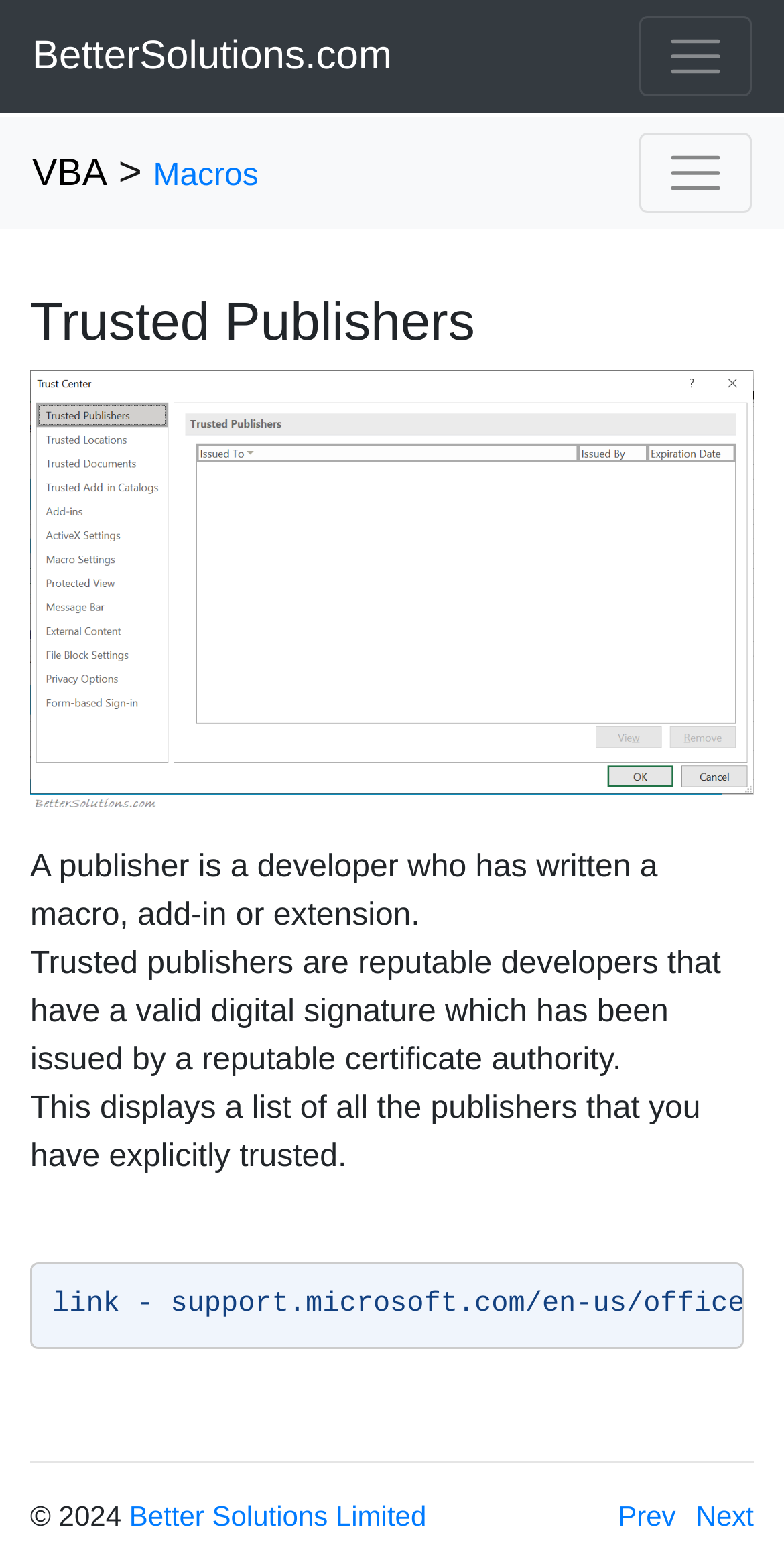Pinpoint the bounding box coordinates of the clickable area necessary to execute the following instruction: "visit Better Solutions Limited". The coordinates should be given as four float numbers between 0 and 1, namely [left, top, right, bottom].

[0.165, 0.956, 0.544, 0.977]